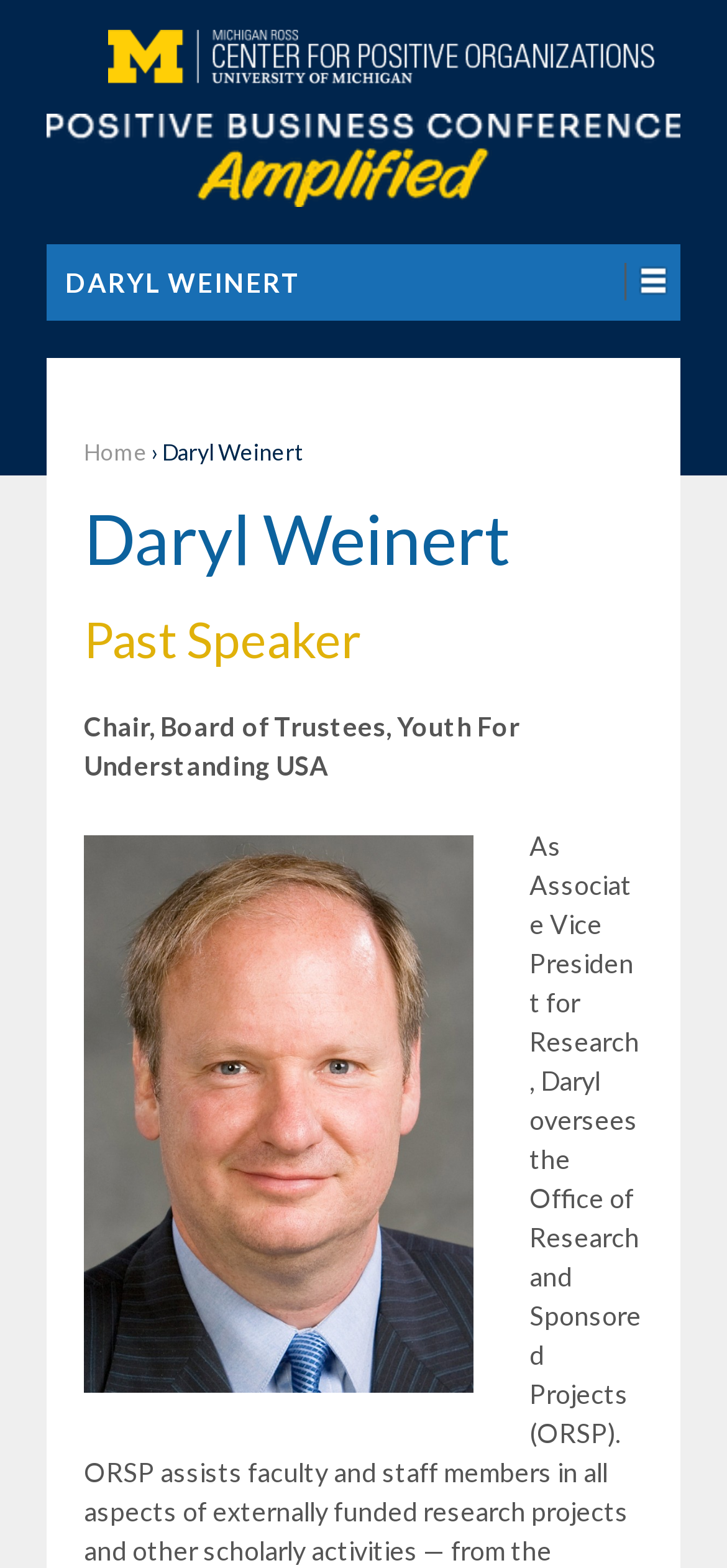Please answer the following question using a single word or phrase: 
What is the organization associated with the image above Daryl Weinert's name?

Center for Positive Organizations